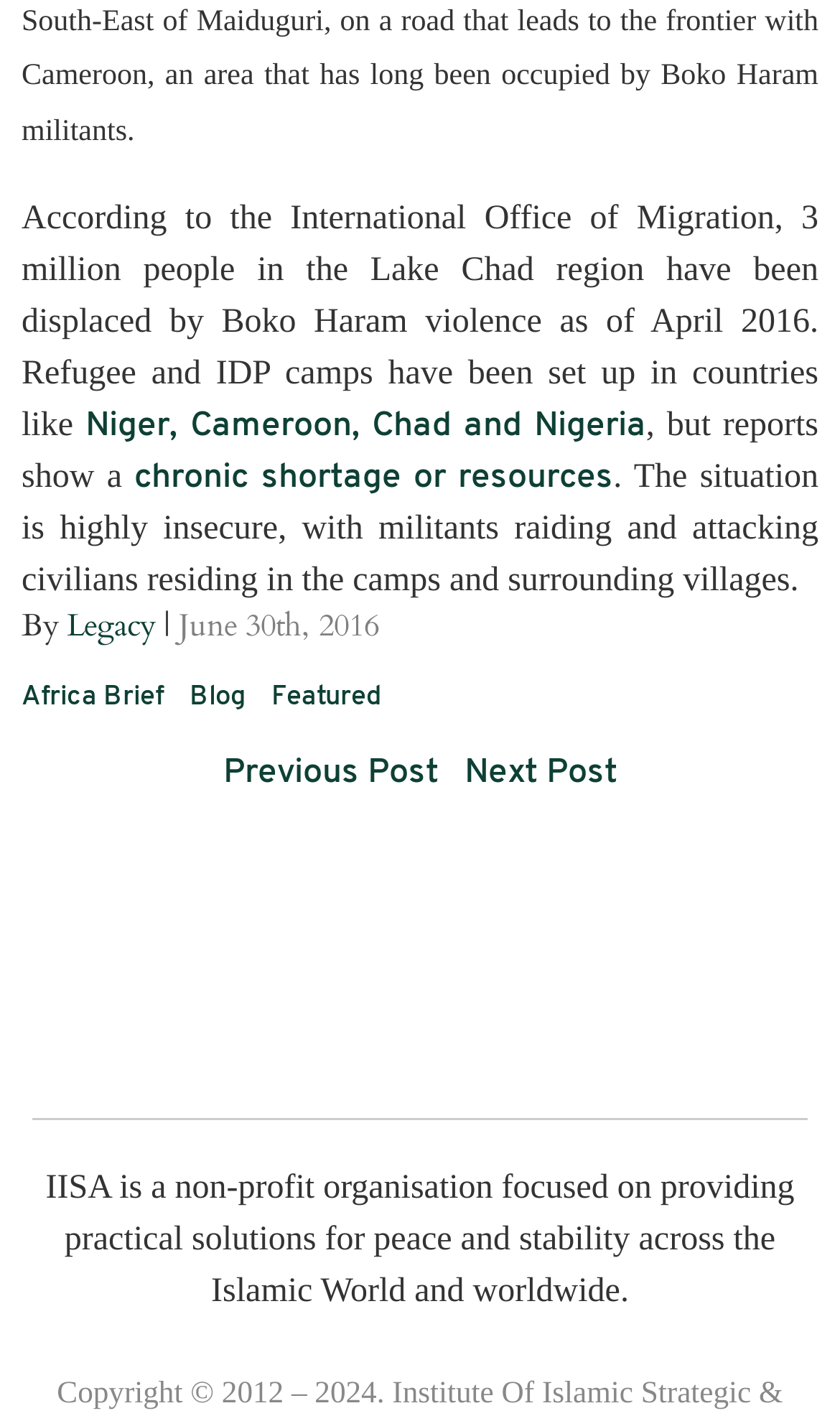Determine the bounding box coordinates for the clickable element required to fulfill the instruction: "Select an option from the 'Lưu trữ' dropdown". Provide the coordinates as four float numbers between 0 and 1, i.e., [left, top, right, bottom].

None